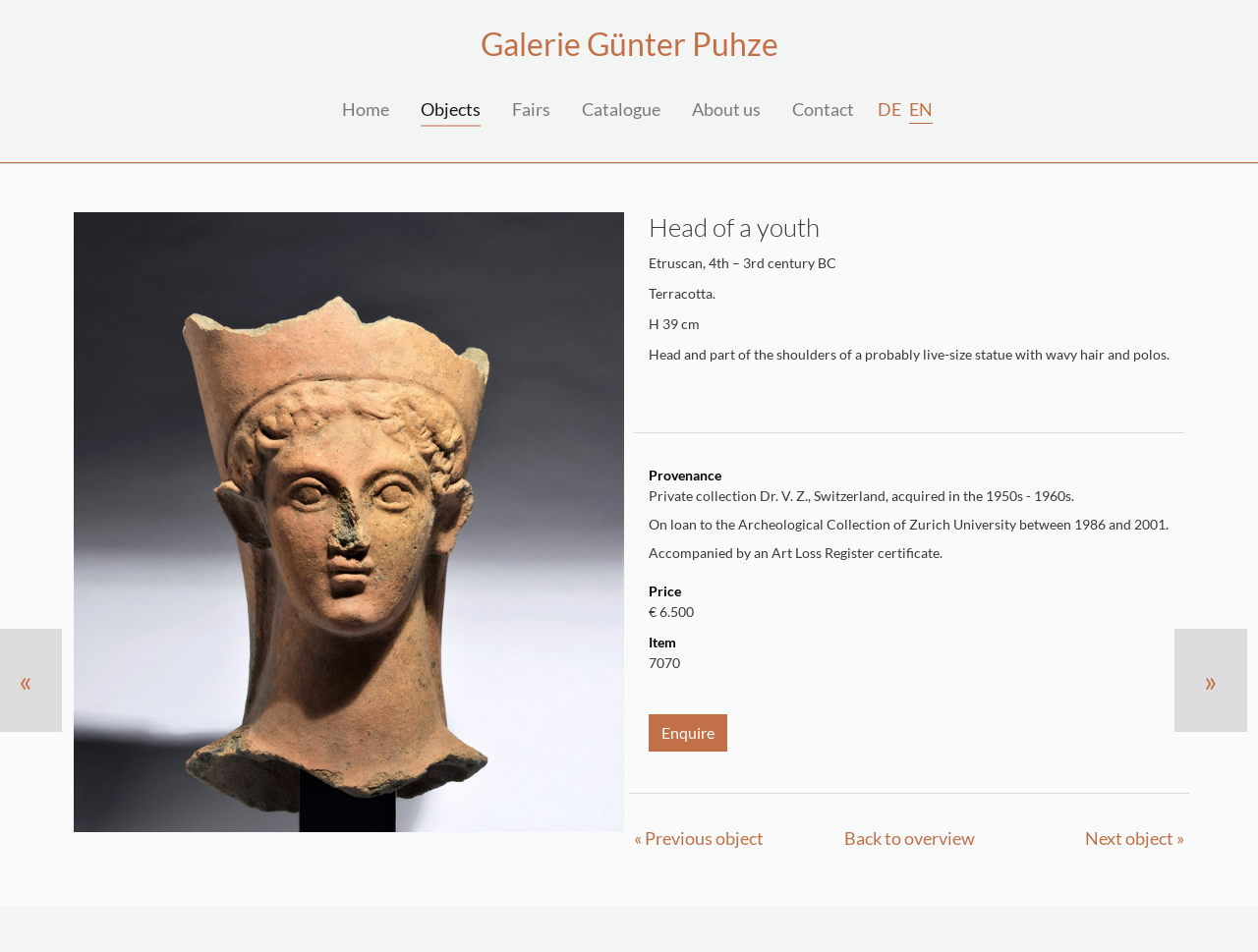Identify the primary heading of the webpage and provide its text.

Head of a youth